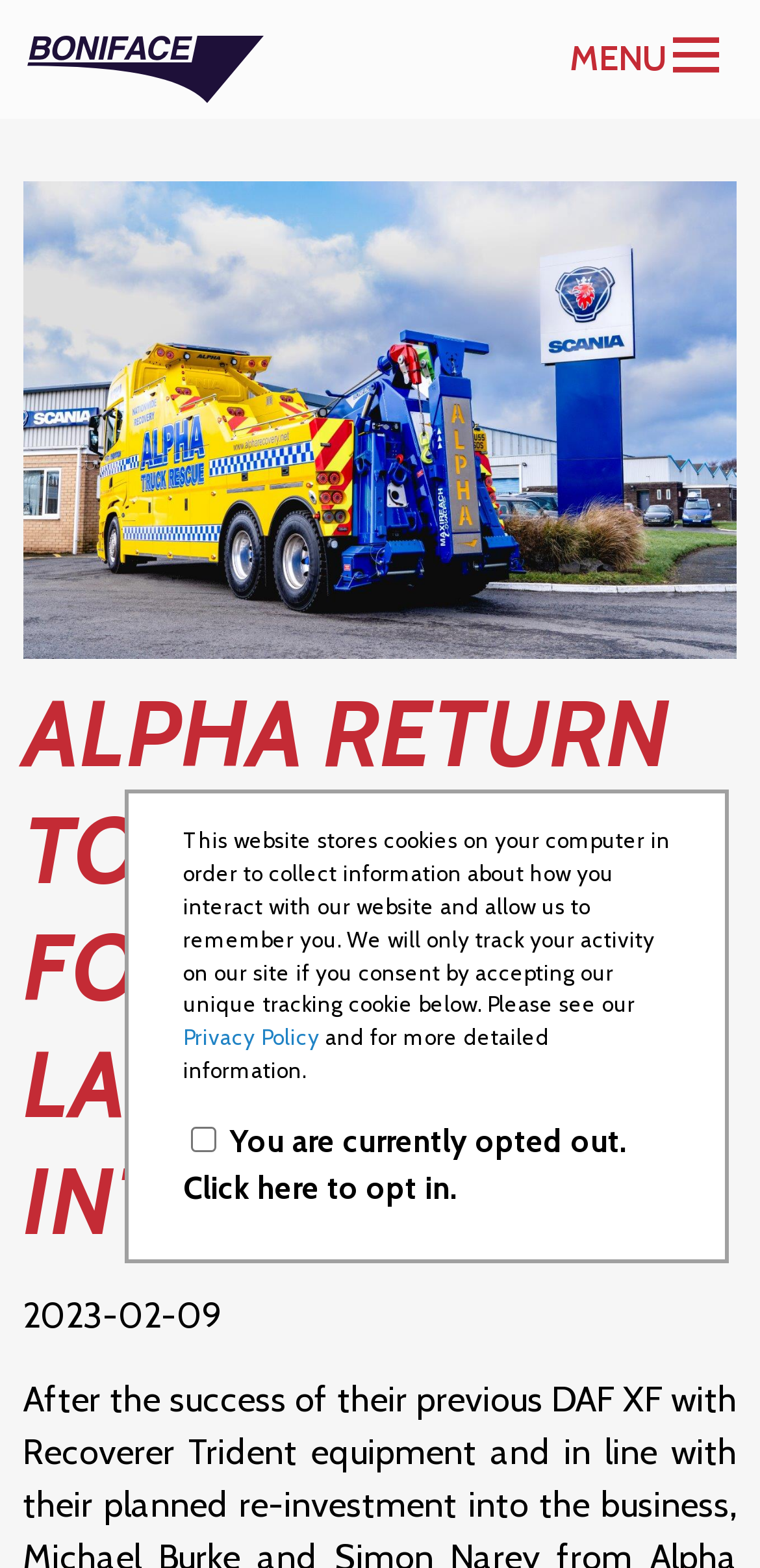Given the element description Privacy Policy, predict the bounding box coordinates for the UI element in the webpage screenshot. The format should be (top-left x, top-left y, bottom-right x, bottom-right y), and the values should be between 0 and 1.

[0.241, 0.653, 0.421, 0.67]